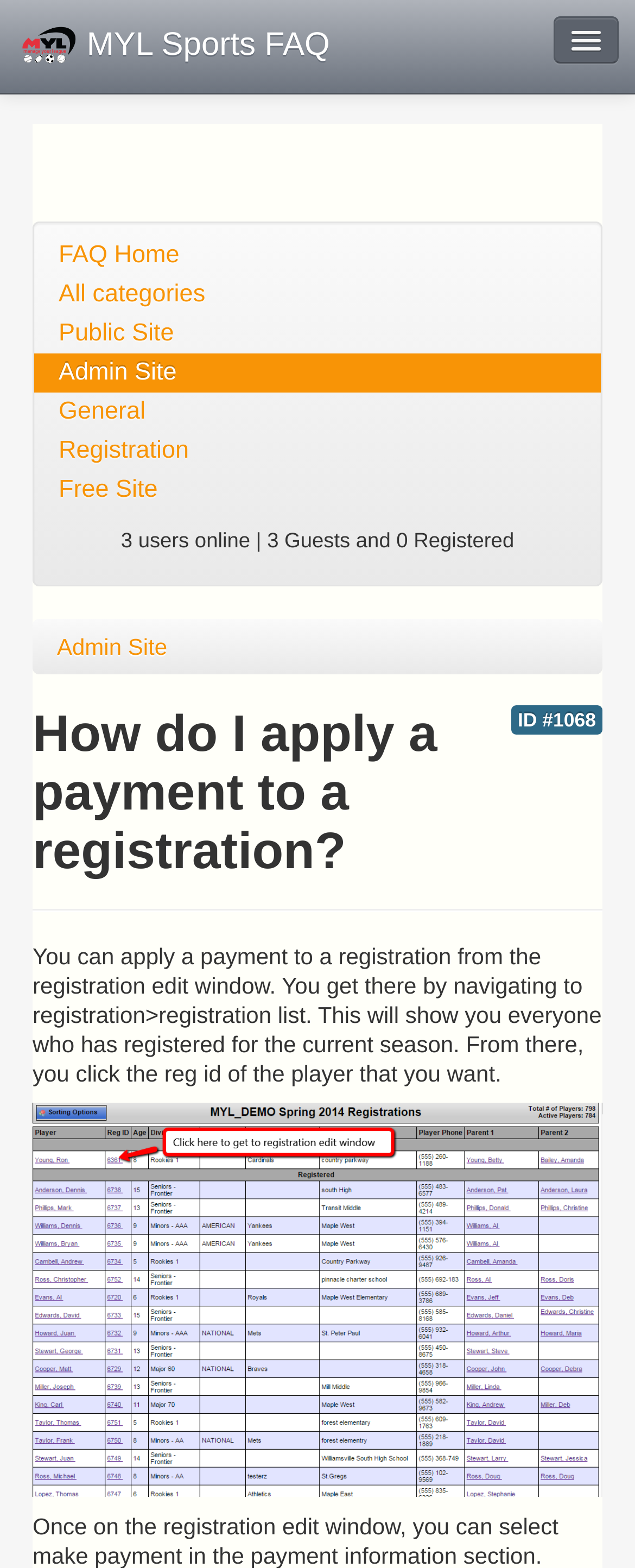Extract the bounding box coordinates for the UI element described by the text: "Registration". The coordinates should be in the form of [left, top, right, bottom] with values between 0 and 1.

[0.054, 0.275, 0.946, 0.3]